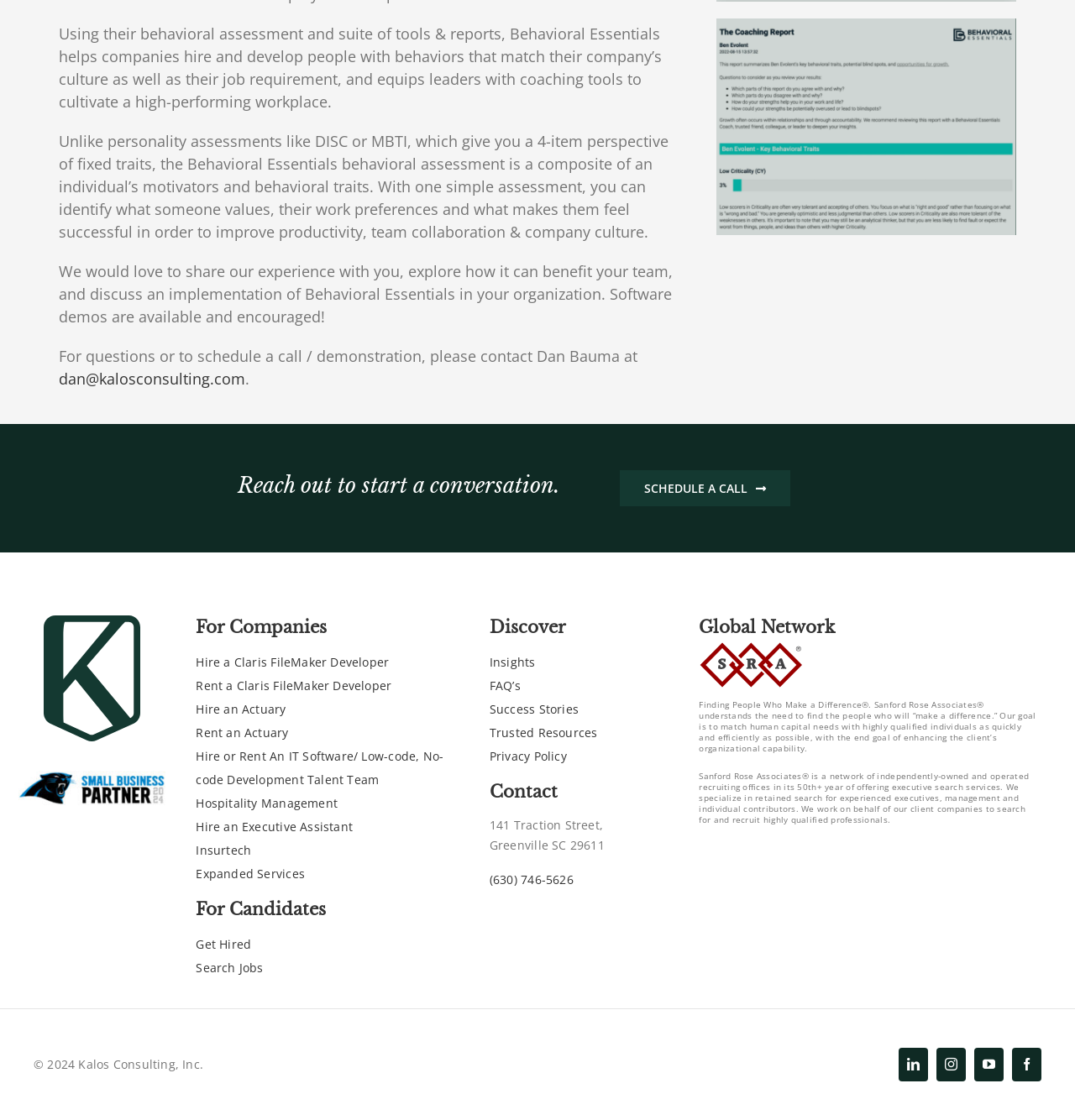Using the provided element description "Hire a Claris FileMaker Developer", determine the bounding box coordinates of the UI element.

[0.182, 0.584, 0.362, 0.599]